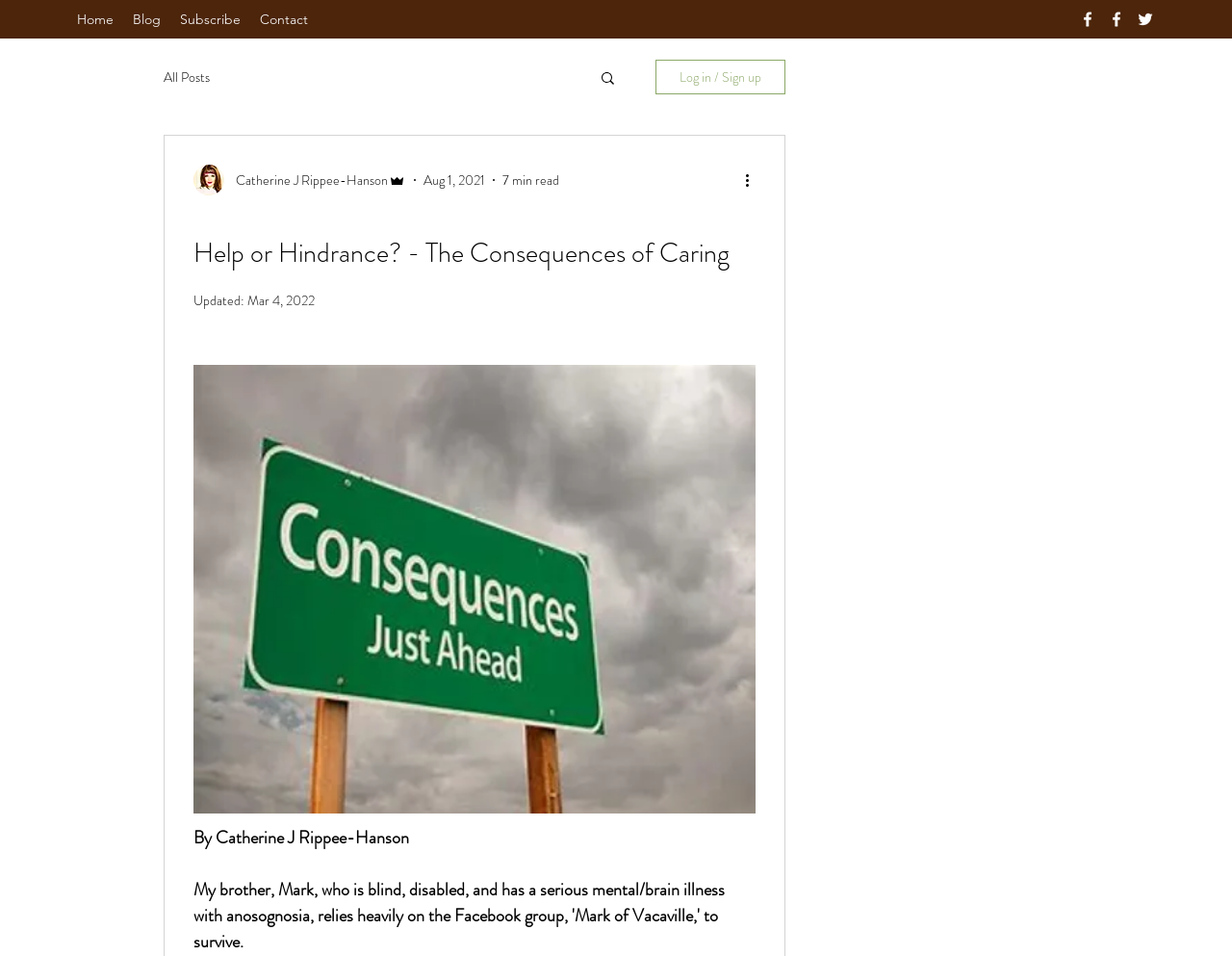Select the bounding box coordinates of the element I need to click to carry out the following instruction: "Log in or sign up".

[0.532, 0.062, 0.638, 0.099]